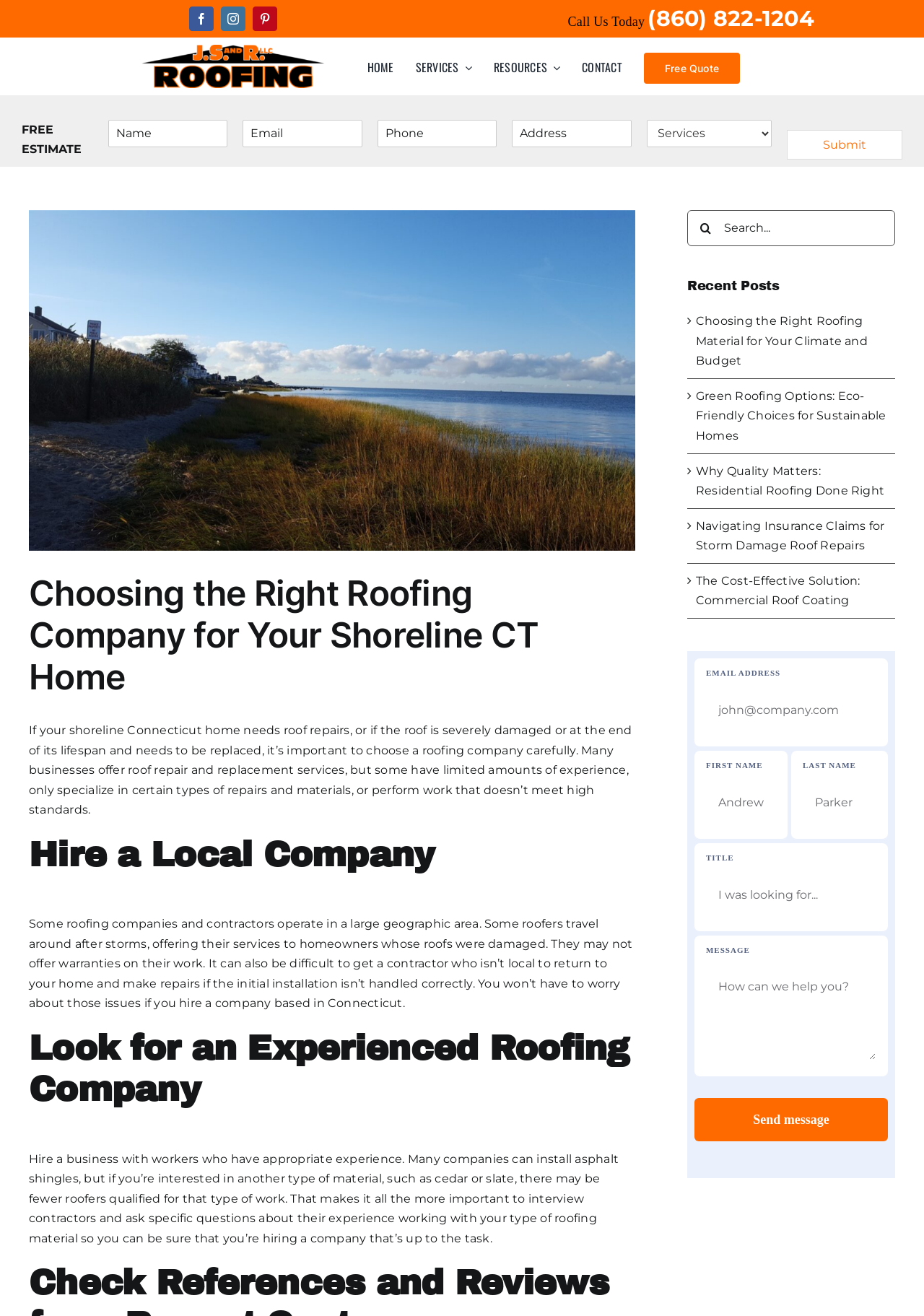Please use the details from the image to answer the following question comprehensively:
What is the purpose of the form on the webpage?

I found the purpose of the form by looking at the text 'FREE ESTIMATE' above the form and the fields that ask for the user's name, email, phone, address, and services needed, which suggests that the form is used to request a free estimate for roofing services.